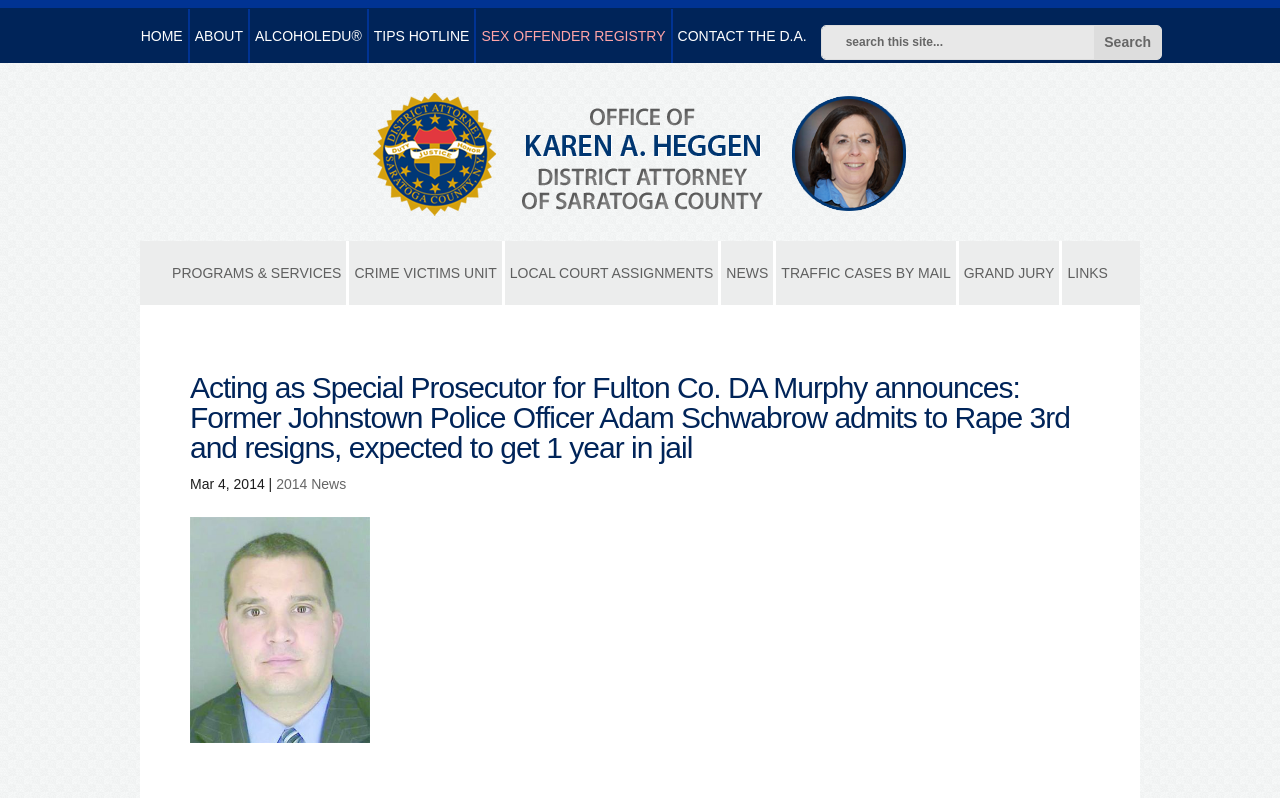Can you find the bounding box coordinates for the element to click on to achieve the instruction: "contact the D.A."?

[0.529, 0.036, 0.63, 0.054]